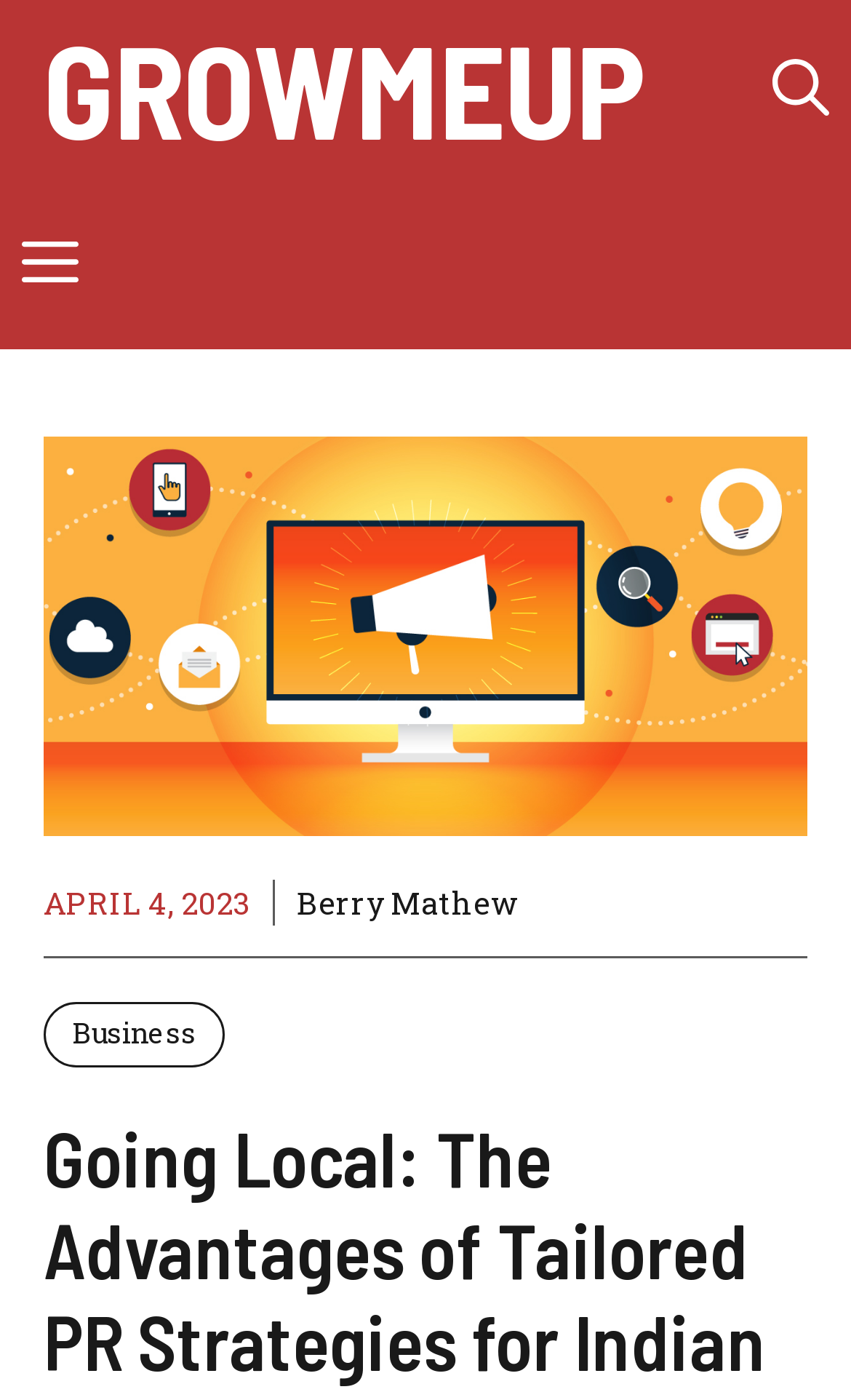Respond to the question below with a single word or phrase: What is the topic of the image?

PR Strategies for Indian Companies